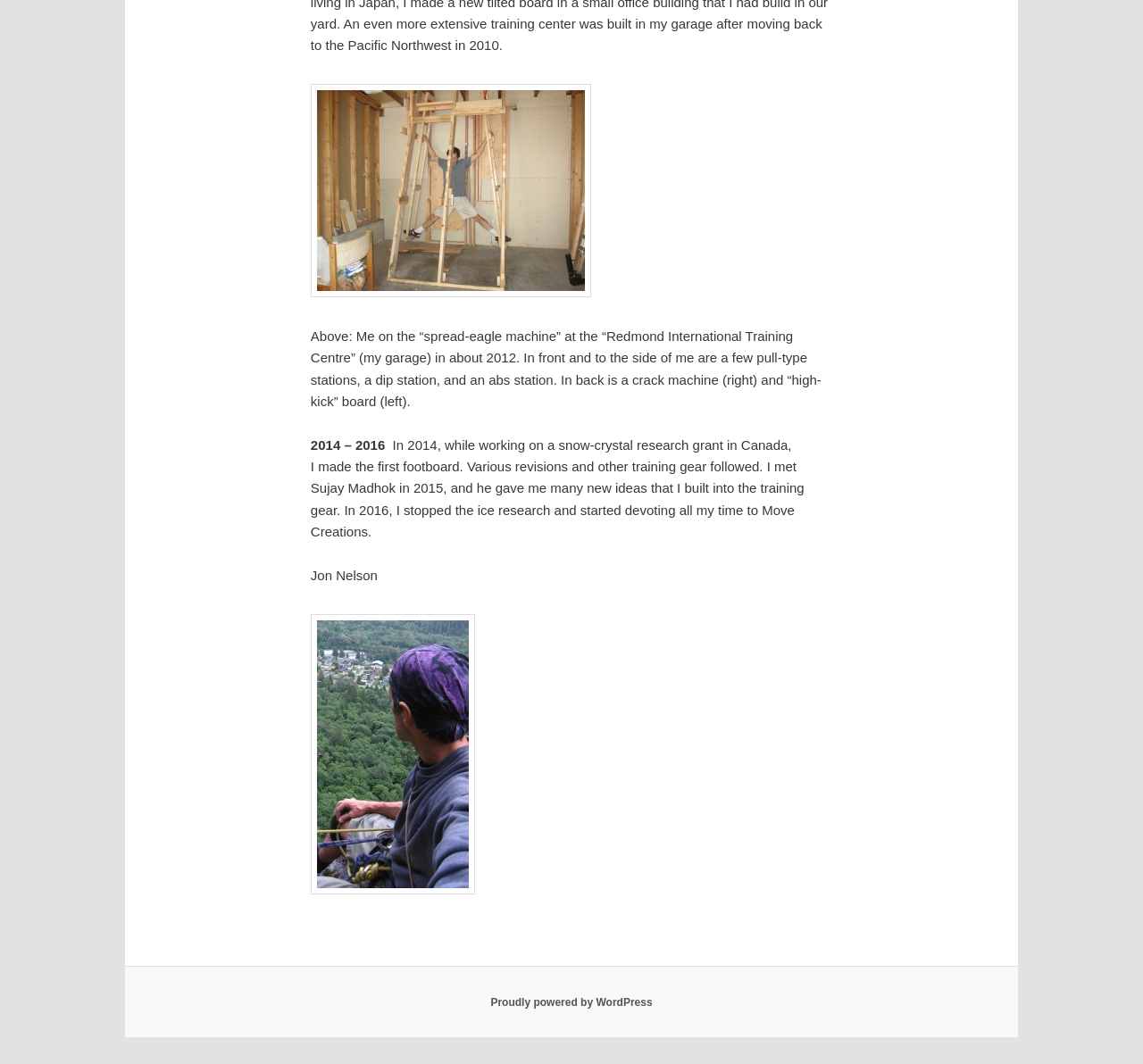What is the author doing in the first image?
Kindly answer the question with as much detail as you can.

The first image shows the author using a machine, and the text above the image describes it as a 'spread-eagle machine'.